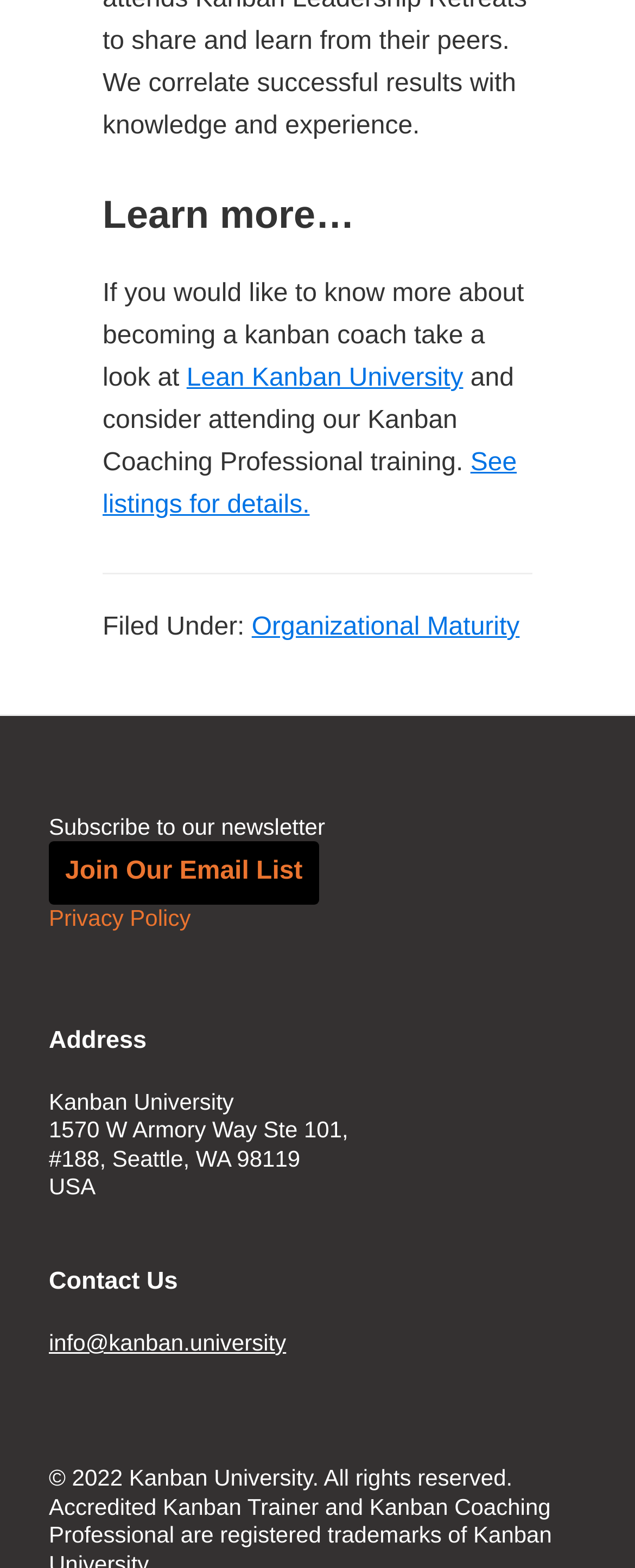Answer the question using only one word or a concise phrase: What is the name of the university?

Kanban University